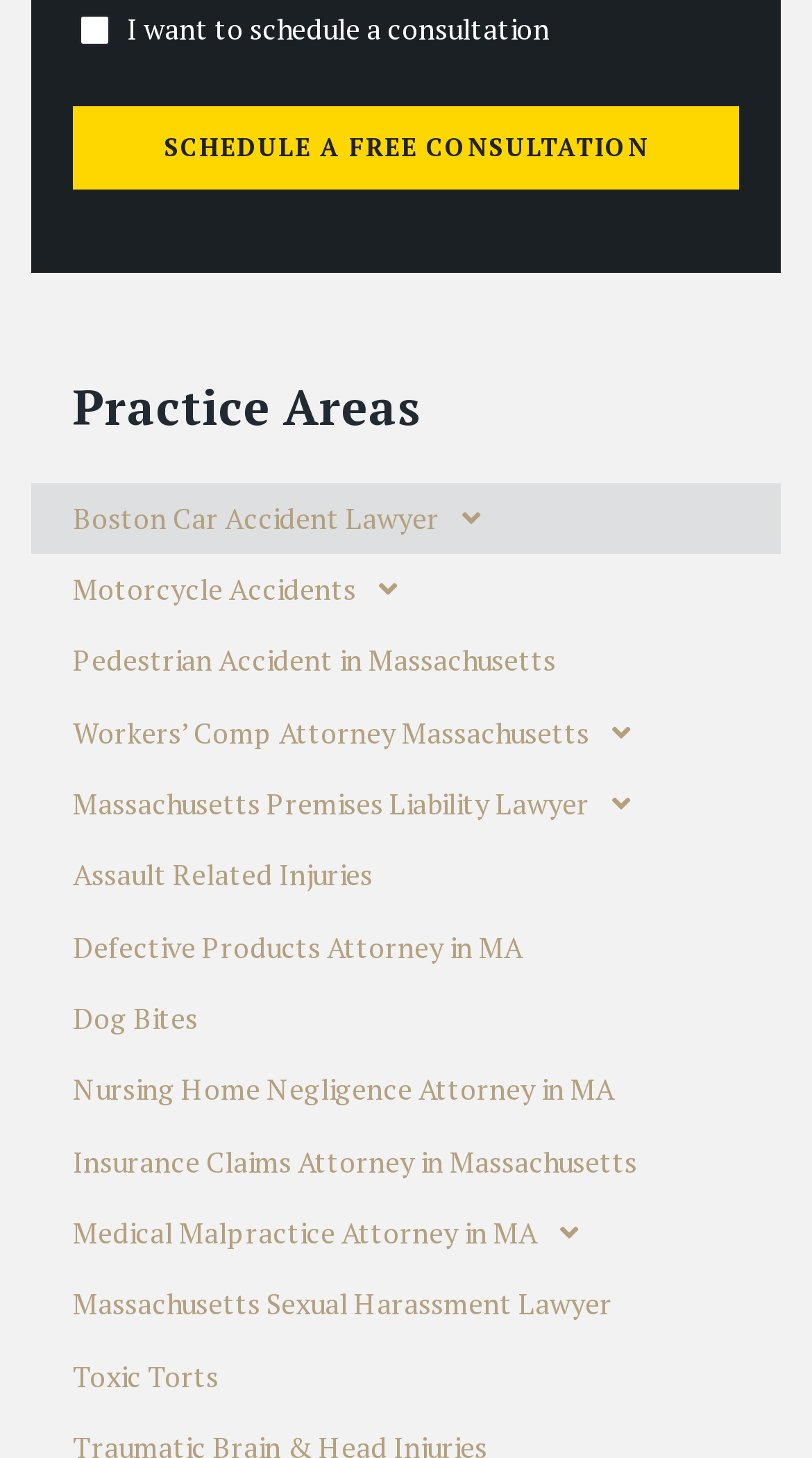Please identify the bounding box coordinates of the element I need to click to follow this instruction: "Get information about pedestrian accidents in Massachusetts".

[0.038, 0.429, 0.962, 0.478]